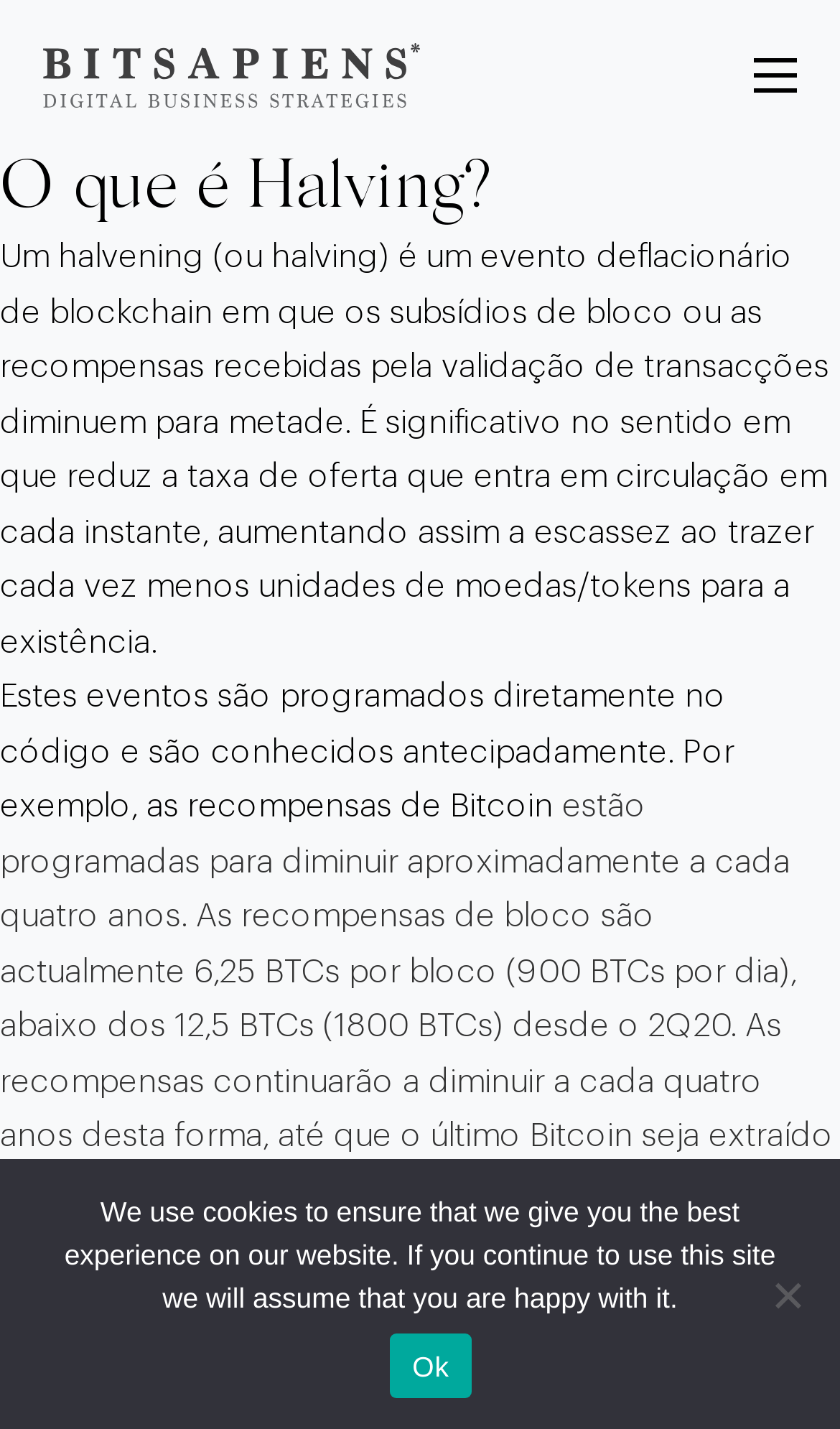What is the purpose of the 'Mobile menu' button?
Please respond to the question with a detailed and informative answer.

The 'Mobile menu' button has a hasPopup property set to menu, indicating that it is used to open a menu on mobile devices.